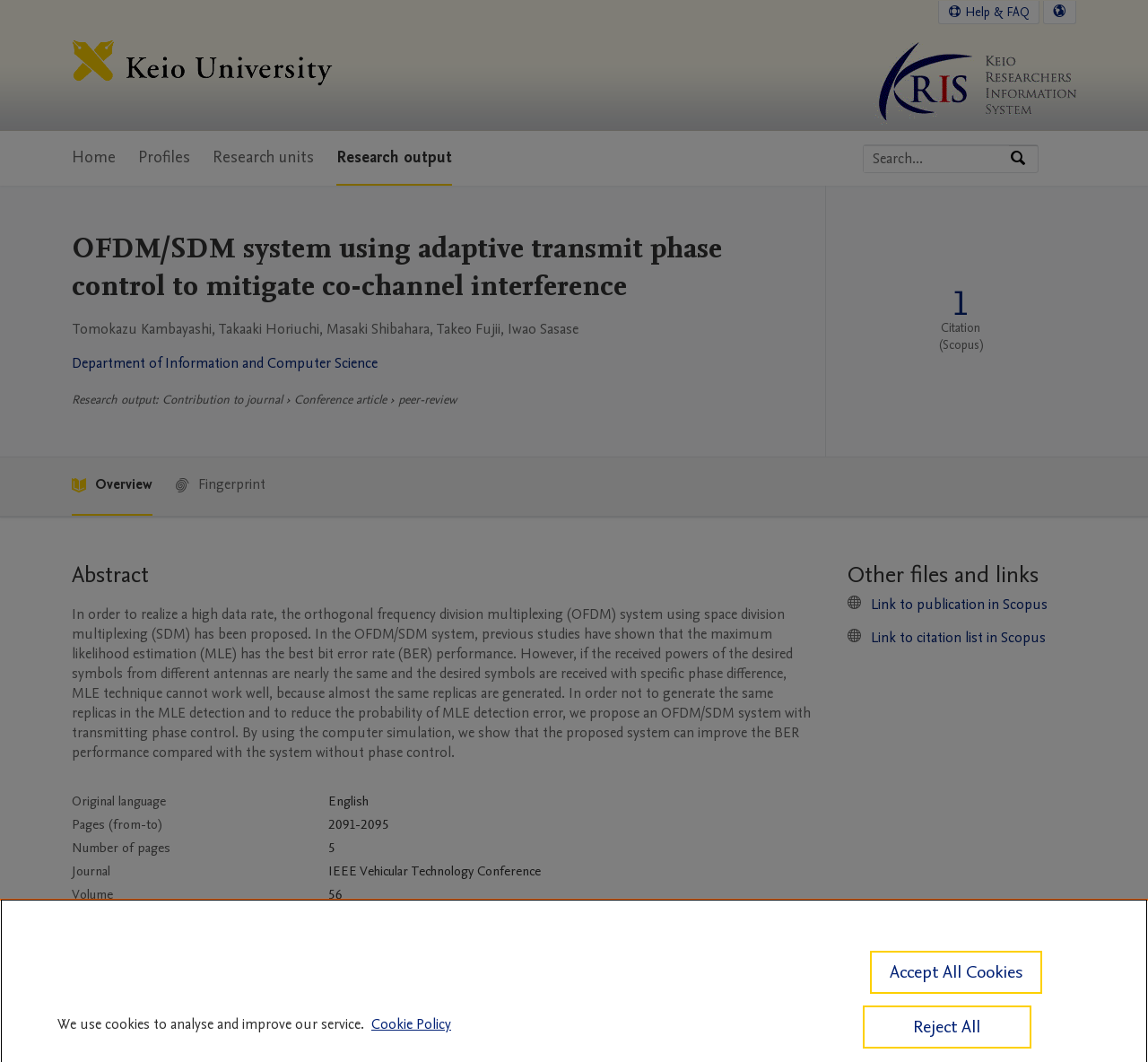Please find the bounding box coordinates of the element that you should click to achieve the following instruction: "Go to main navigation". The coordinates should be presented as four float numbers between 0 and 1: [left, top, right, bottom].

[0.062, 0.123, 0.719, 0.175]